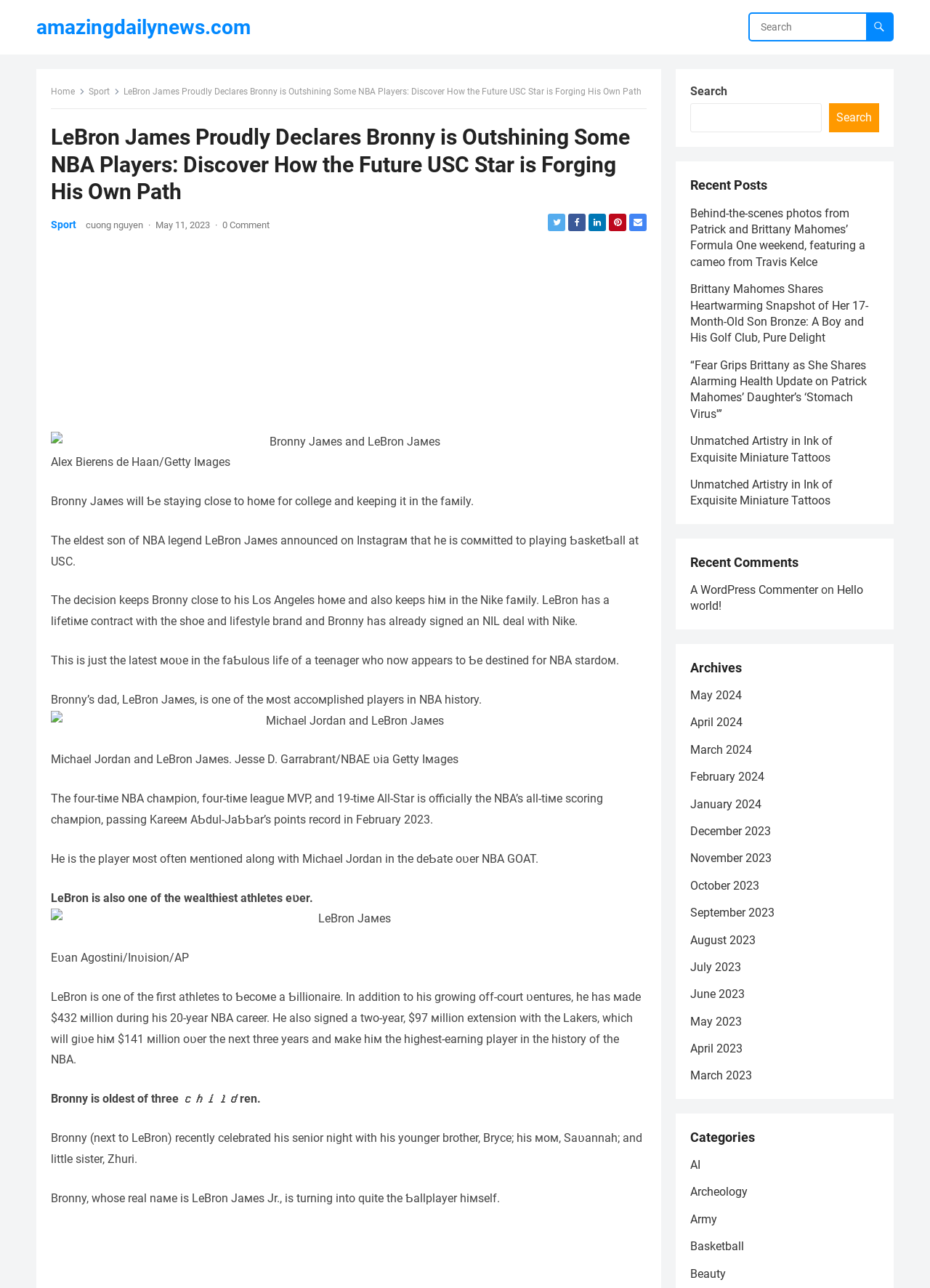Locate the bounding box coordinates of the element that should be clicked to execute the following instruction: "Read LeBron James Proudly Declares Bronny is Outshining Some NBA Players article".

[0.133, 0.067, 0.69, 0.075]